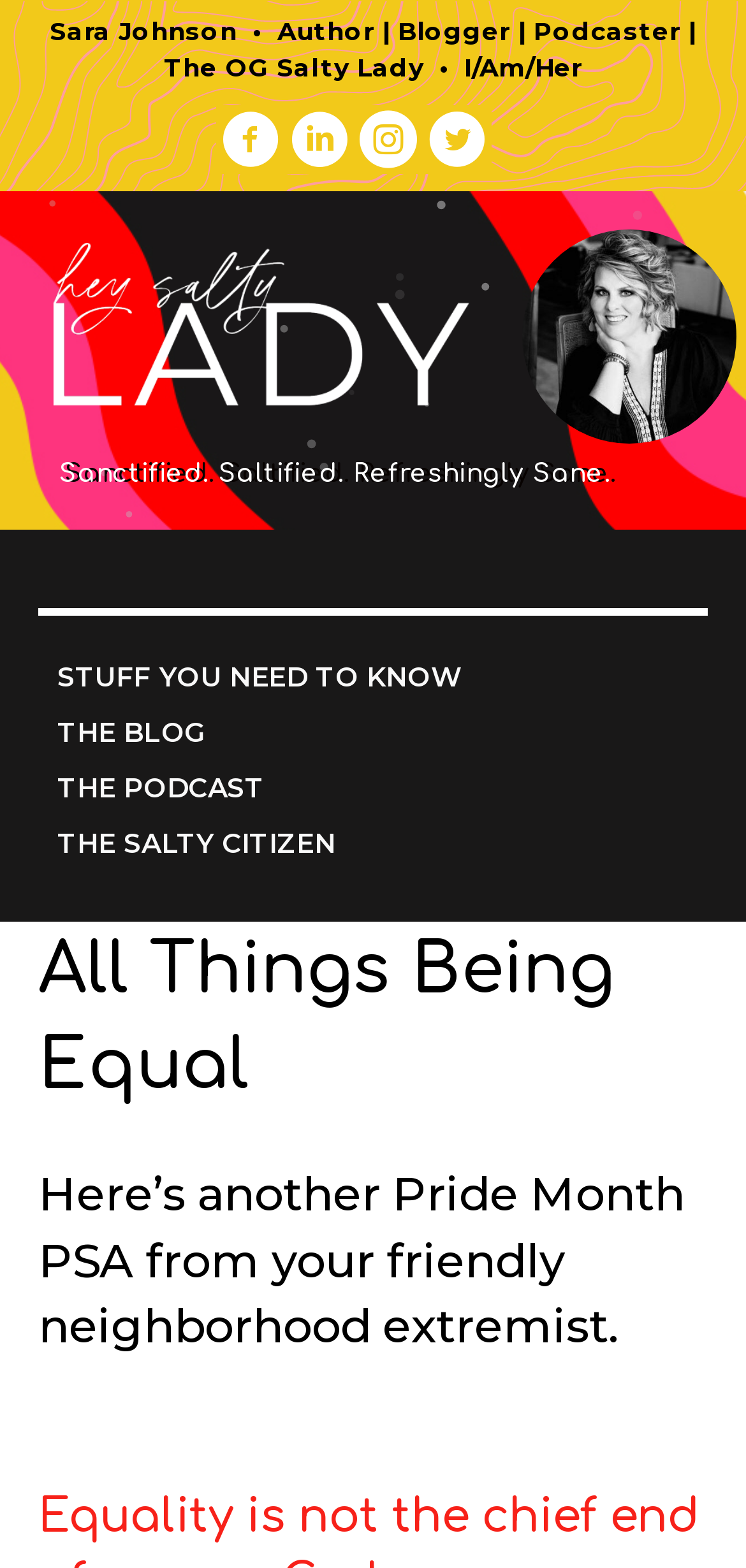Please provide the bounding box coordinates for the UI element as described: "aria-label="Go to https://www.linkedin.com/in/hey-salty-lady-33aa16240/"". The coordinates must be four floats between 0 and 1, represented as [left, top, right, bottom].

[0.382, 0.067, 0.474, 0.116]